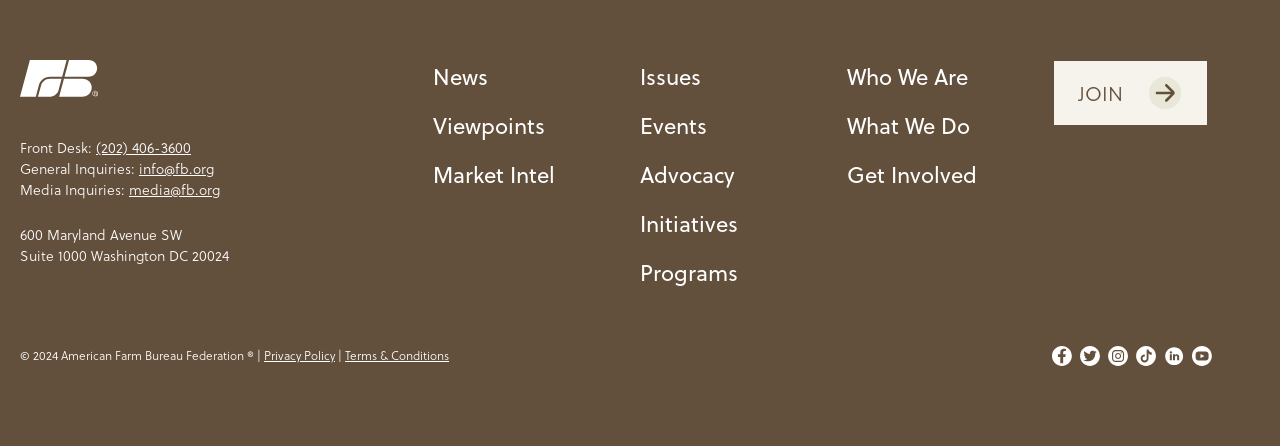Please locate the bounding box coordinates of the element that needs to be clicked to achieve the following instruction: "Click the 'JOIN' button". The coordinates should be four float numbers between 0 and 1, i.e., [left, top, right, bottom].

[0.823, 0.187, 0.944, 0.238]